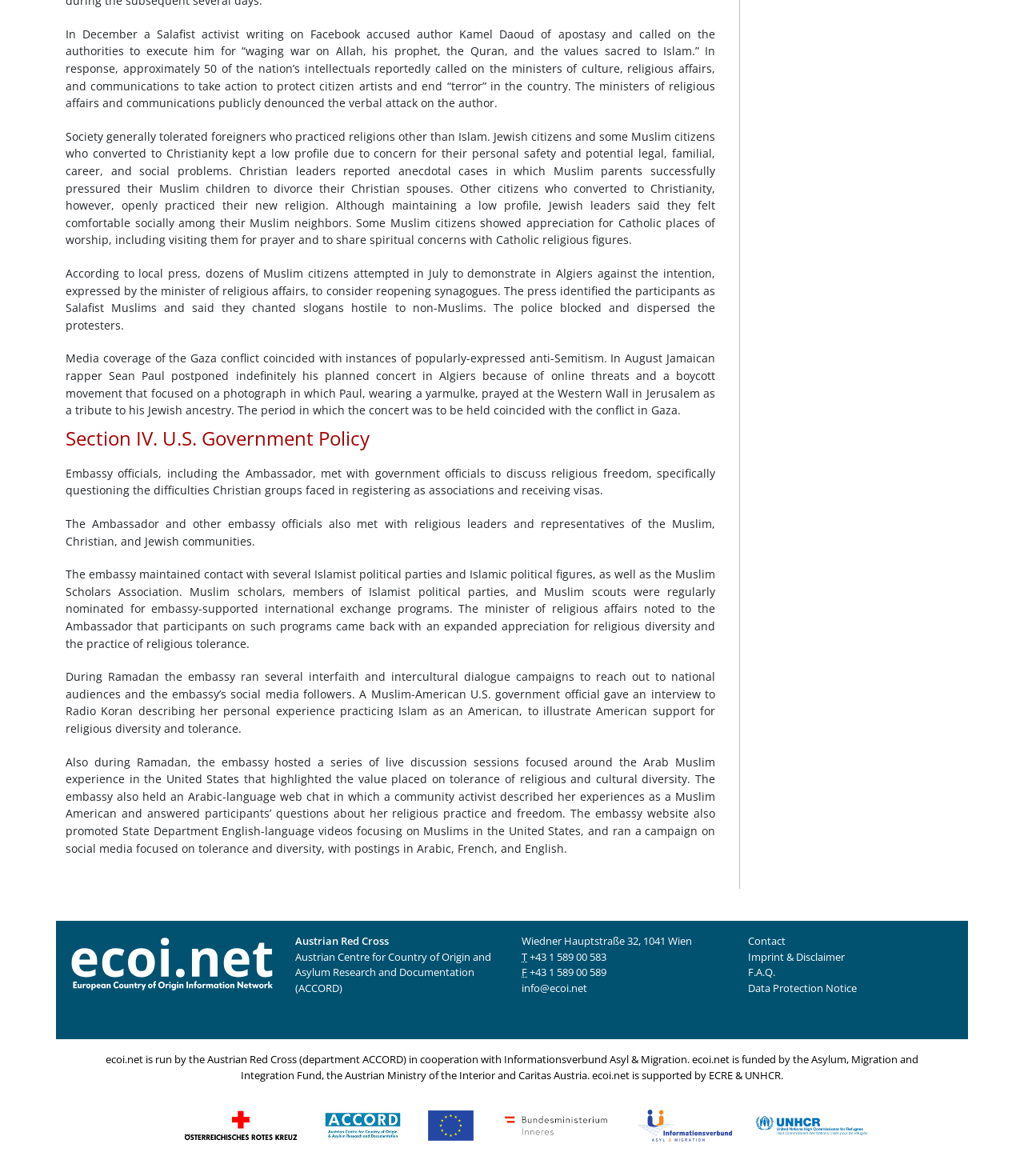Indicate the bounding box coordinates of the element that needs to be clicked to satisfy the following instruction: "learn about the Austrian Centre for Country of Origin and Asylum Research and Documentation". The coordinates should be four float numbers between 0 and 1, i.e., [left, top, right, bottom].

[0.288, 0.794, 0.38, 0.806]